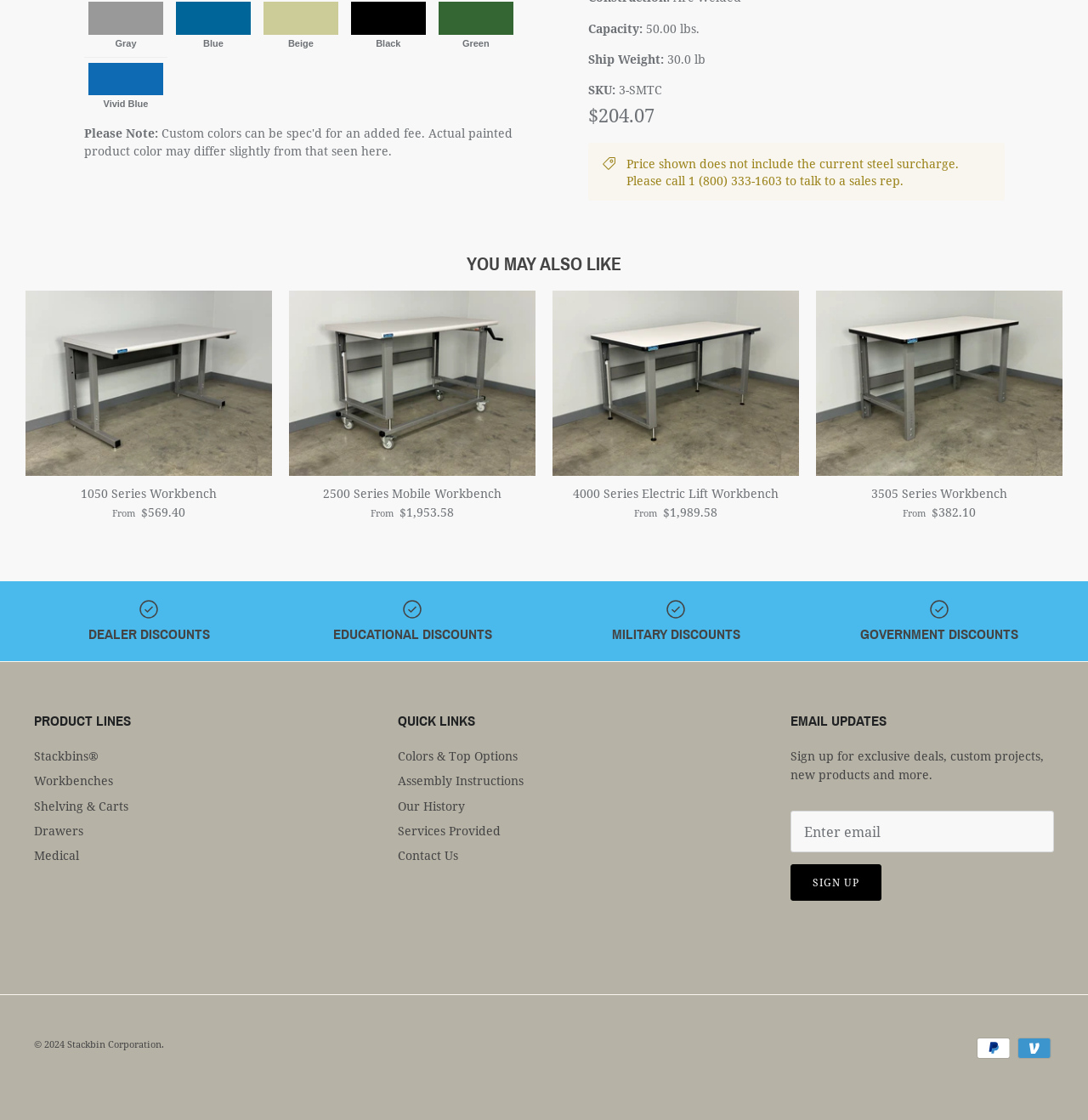Please find the bounding box for the UI element described by: "Stackbin Corporation".

[0.062, 0.926, 0.148, 0.938]